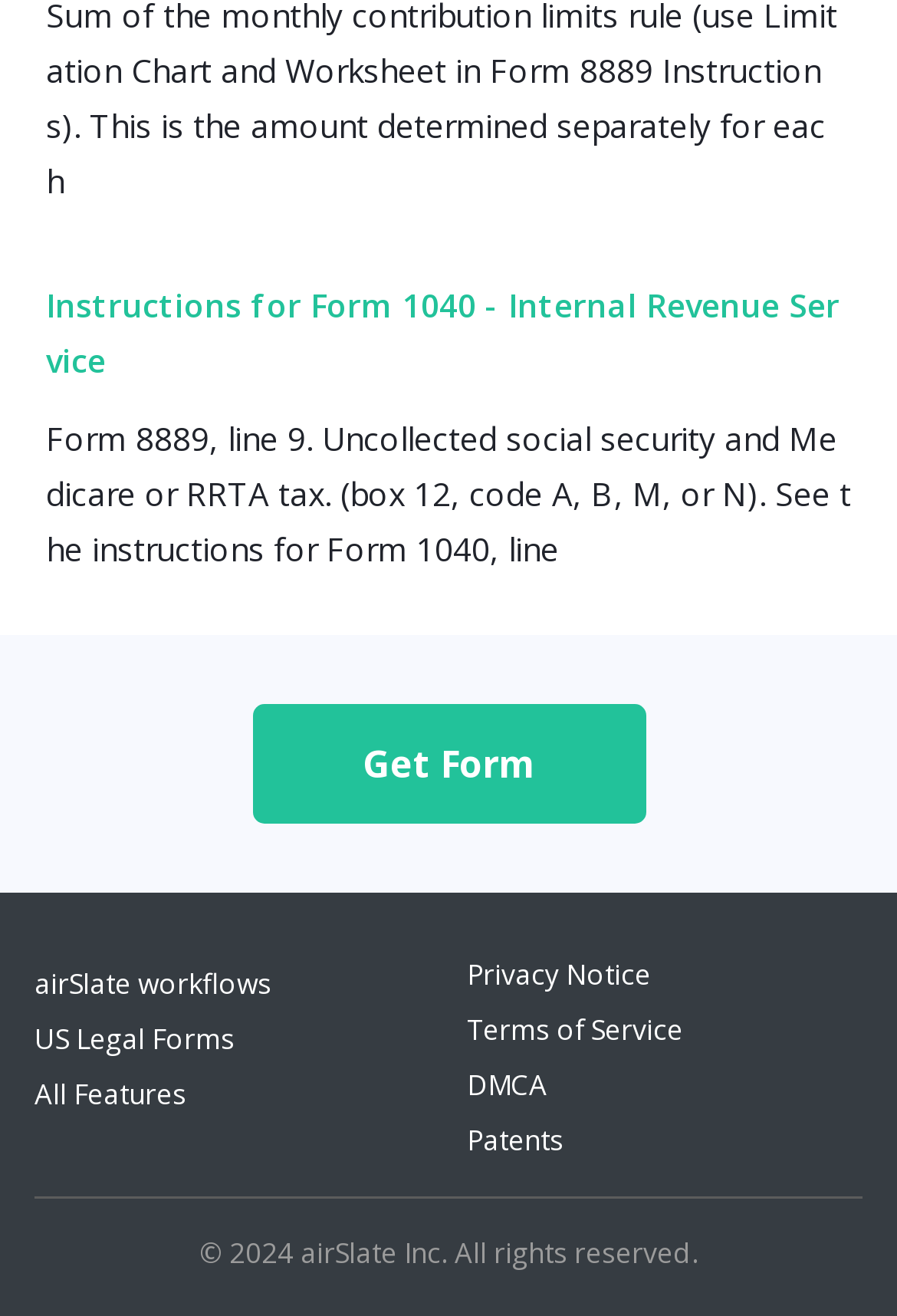Please identify the bounding box coordinates of the element that needs to be clicked to perform the following instruction: "Open menu".

None